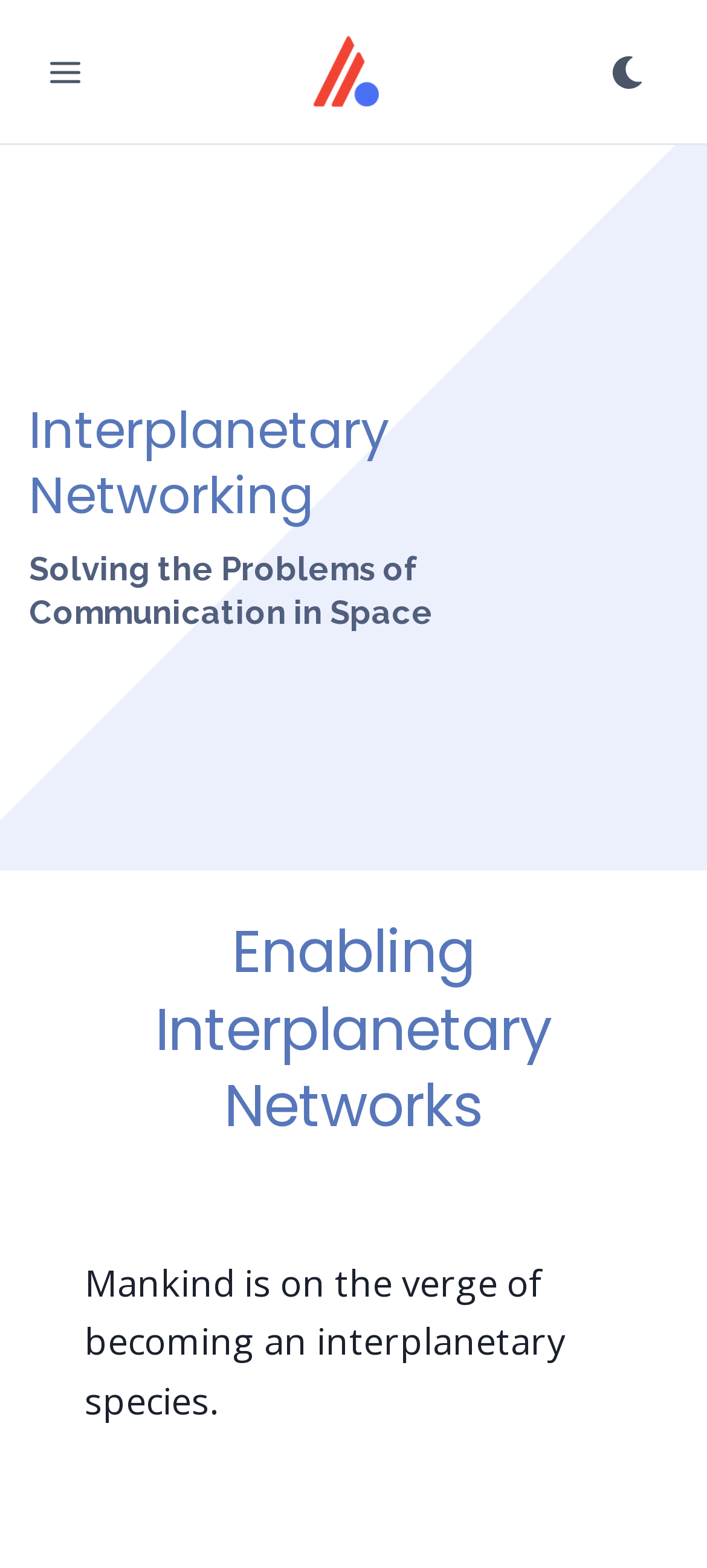Summarize the webpage in an elaborate manner.

The webpage appears to be about interplanetary networking and communication. At the top left corner, there is a button labeled "Toggle Navigation". Next to it, on the top center, is an image of a logo. On the top right corner, there is another button labeled "Switch to dark mode". 

Below the top section, there are three headings stacked vertically. The first heading reads "Interplanetary Networking", followed by "Solving the Problems of Communication in Space", and then "Enabling Interplanetary Networks". 

Under the third heading, there is a paragraph of text that states "Mankind is on the verge of becoming an interplanetary species." This text is positioned below the headings, taking up a significant portion of the page.